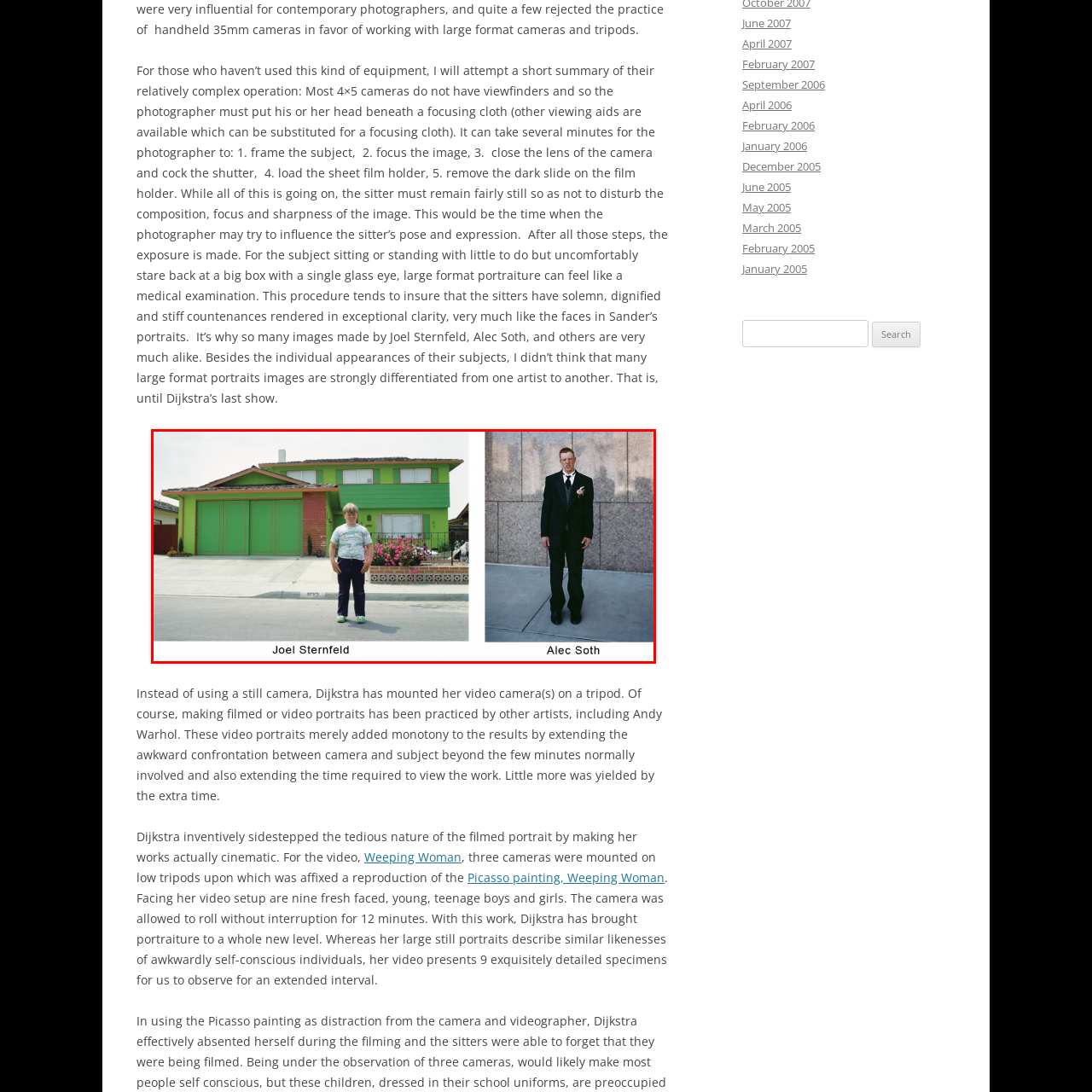Direct your attention to the image within the red boundary and answer the question with a single word or phrase:
What theme does Alec Soth's style often explore?

isolation and identity